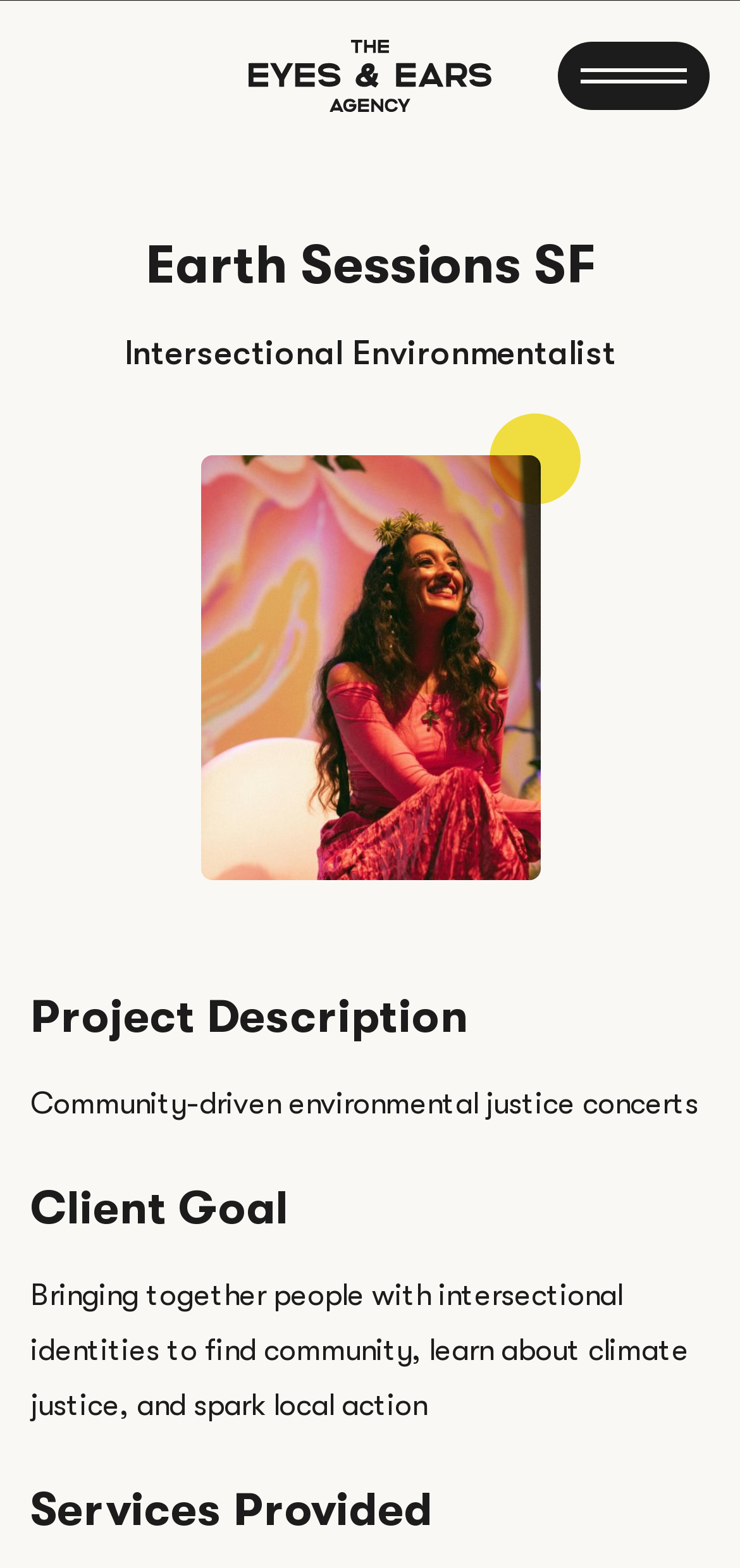Please give a short response to the question using one word or a phrase:
What is the name of the person in the image?

Raveena